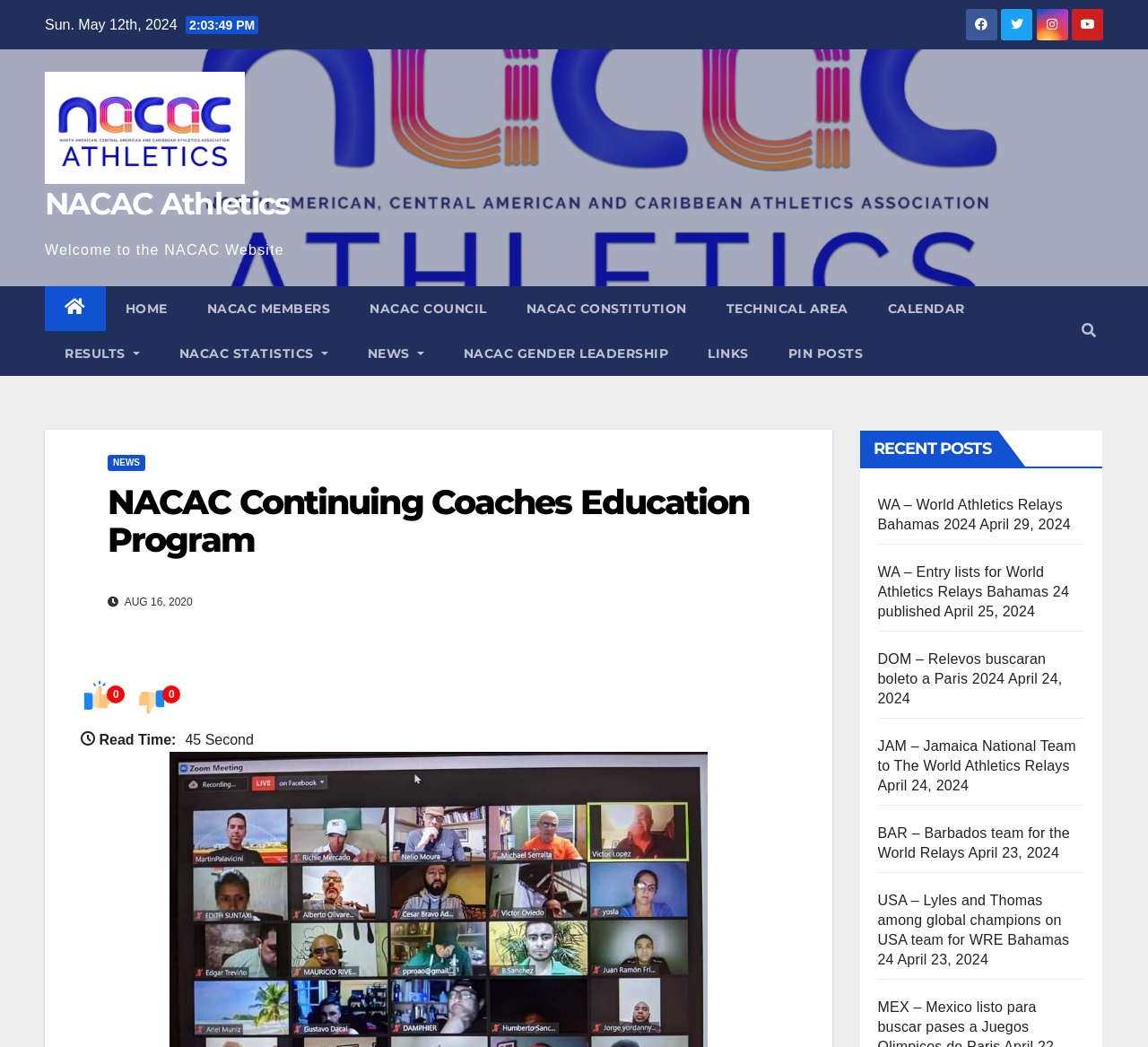Please give a concise answer to this question using a single word or phrase: 
What is the title of the current article?

NACAC Continuing Coaches Education Program